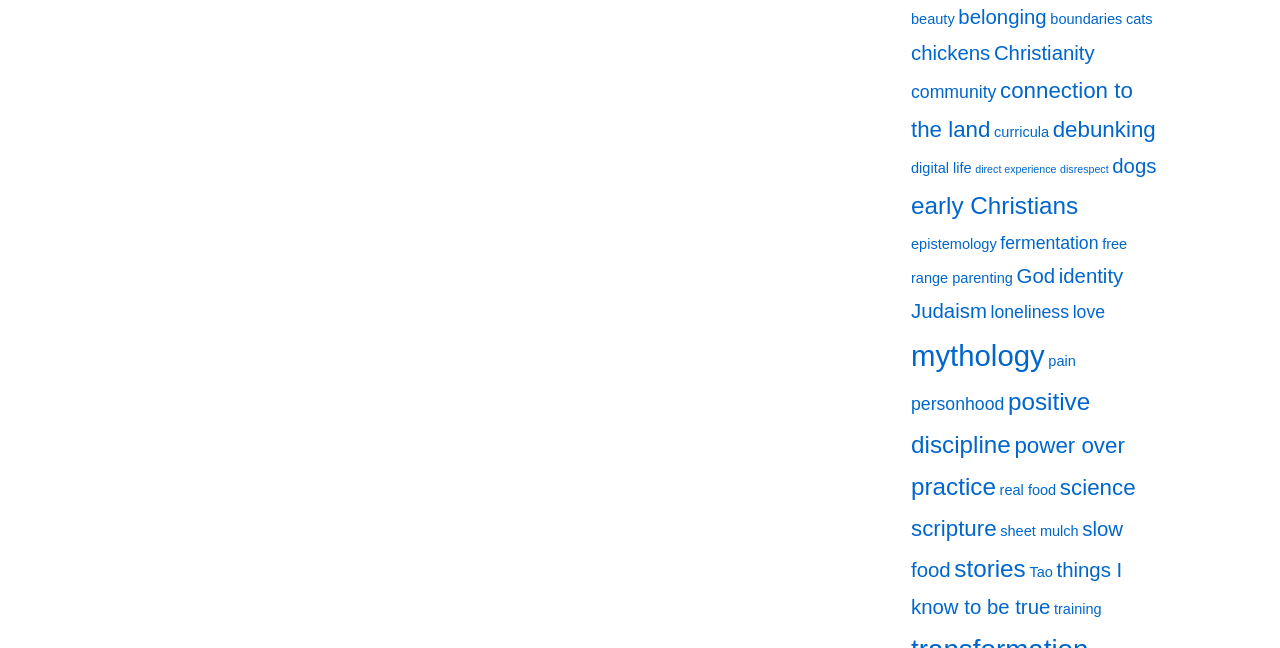Determine the bounding box coordinates of the region that needs to be clicked to achieve the task: "learn about mythology".

[0.712, 0.523, 0.816, 0.574]